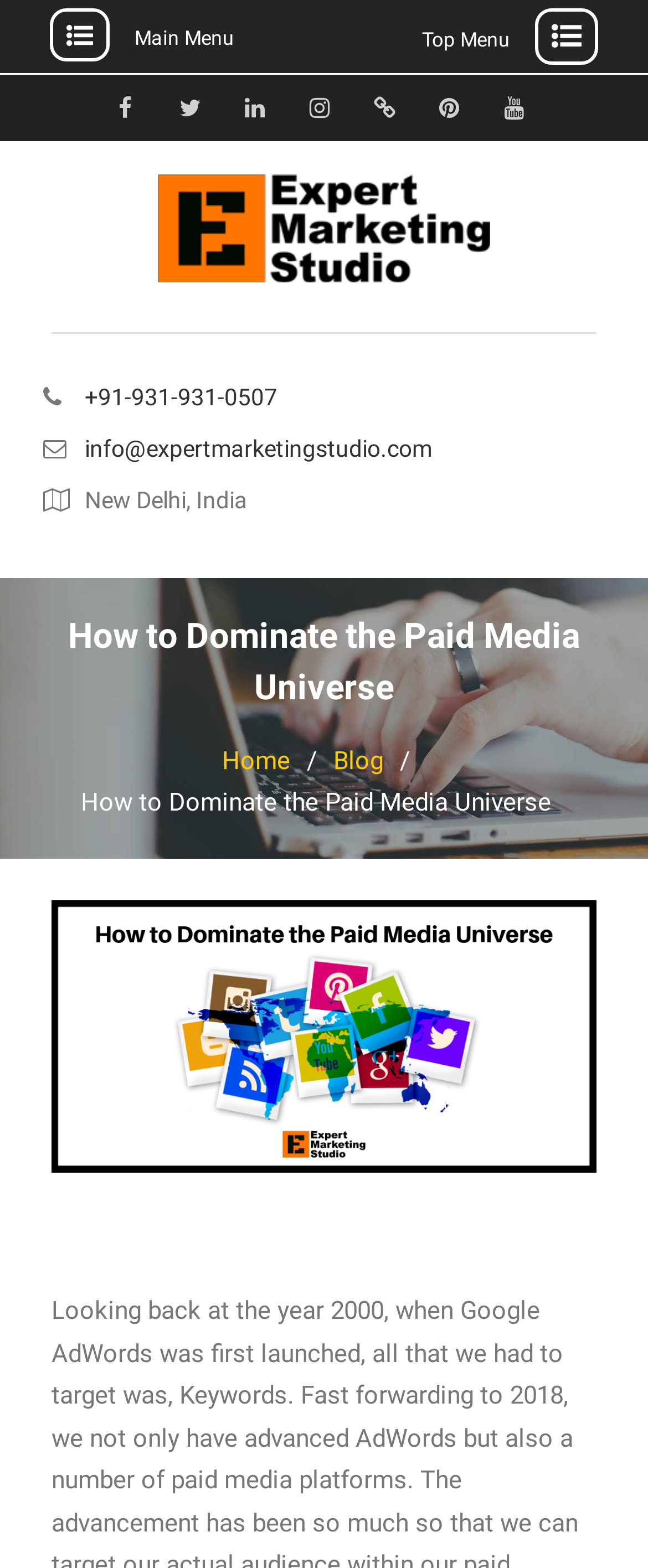Can you find the bounding box coordinates for the element to click on to achieve the instruction: "Click on Facebook link"?

[0.155, 0.053, 0.232, 0.085]